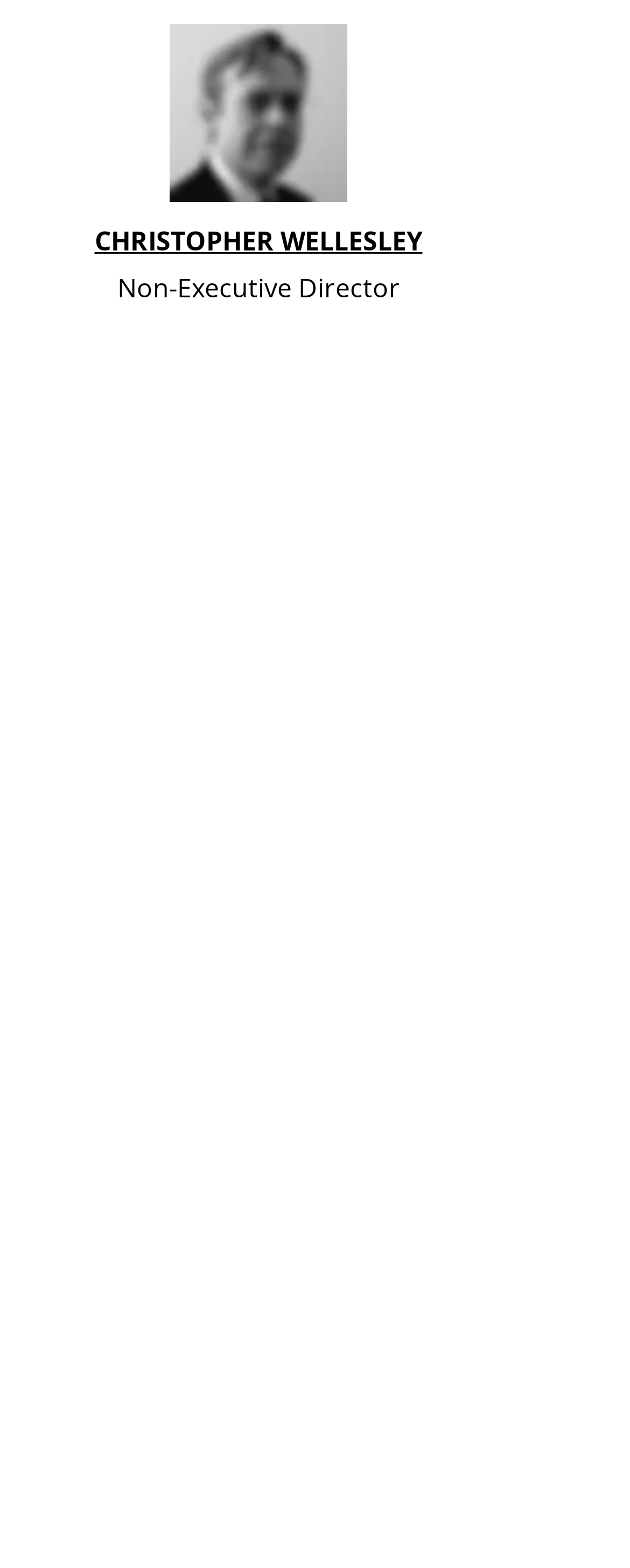Find the bounding box coordinates for the area that should be clicked to accomplish the instruction: "Visit GSTEchnologies' homepage".

[0.077, 0.272, 0.721, 0.288]